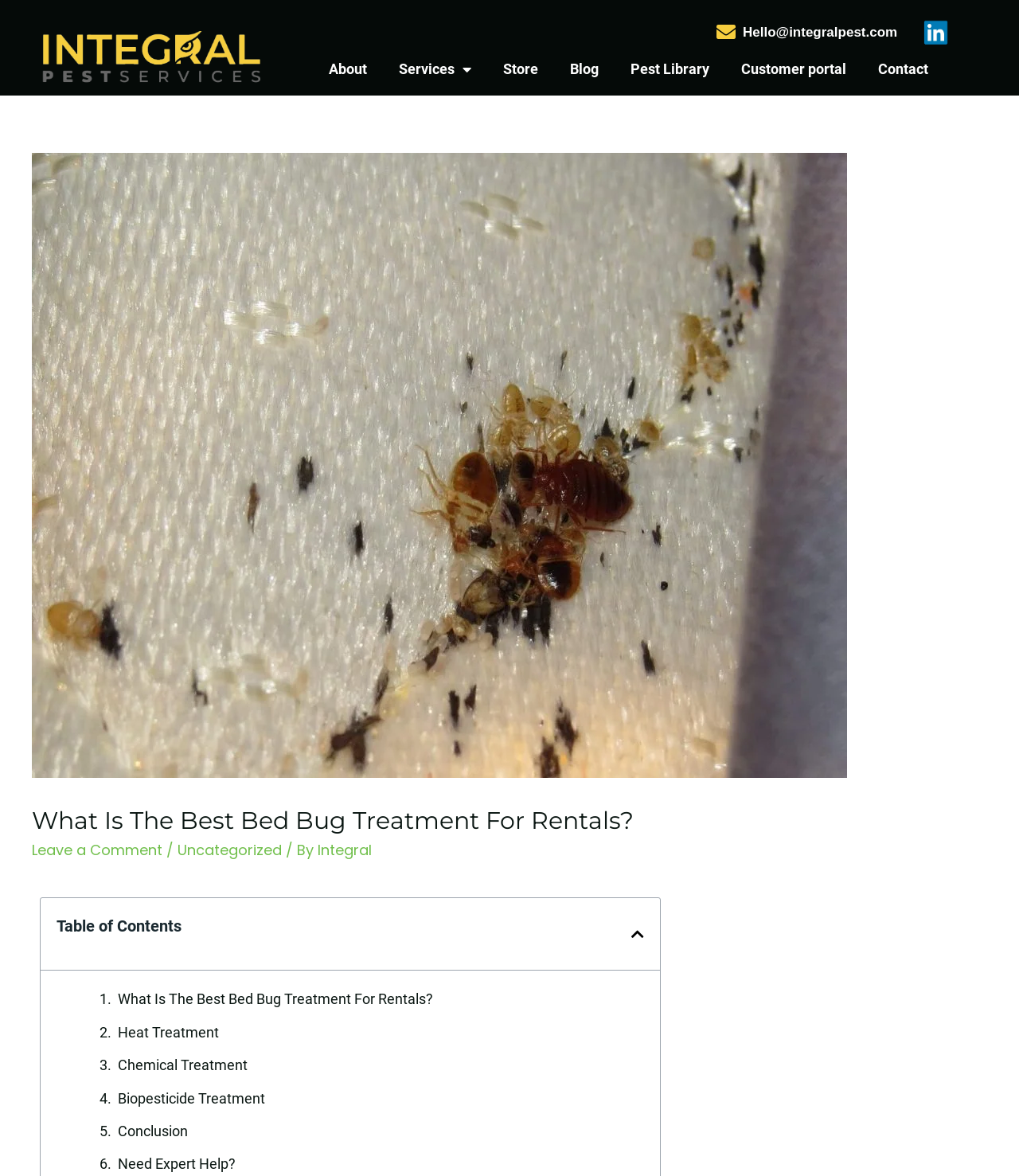Provide a thorough summary of the webpage.

This webpage is about finding the best bed bug treatment, specifically for rentals. At the top left, there is a link with no text. To the right of it, there is a heading with an email address "Hello@integralpest.com", which is also a link. Further to the right, there is another link with no text. 

Below these elements, there is a navigation menu with links to "About", "Services", "Store", "Blog", "Pest Library", "Customer portal", and "Contact". The "Services" link has a dropdown menu.

The main content of the webpage is divided into two sections. On the left, there is a header section with an image and a heading that reads "What Is The Best Bed Bug Treatment For Rentals?". Below the heading, there are links to "Leave a Comment", a category "Uncategorized", and an author "Integral". 

On the right side of the header section, there is a table of contents with links to different sections of the article, including "What Is The Best Bed Bug Treatment For Rentals?", "Heat Treatment", "Chemical Treatment", "Biopesticide Treatment", and "Conclusion".